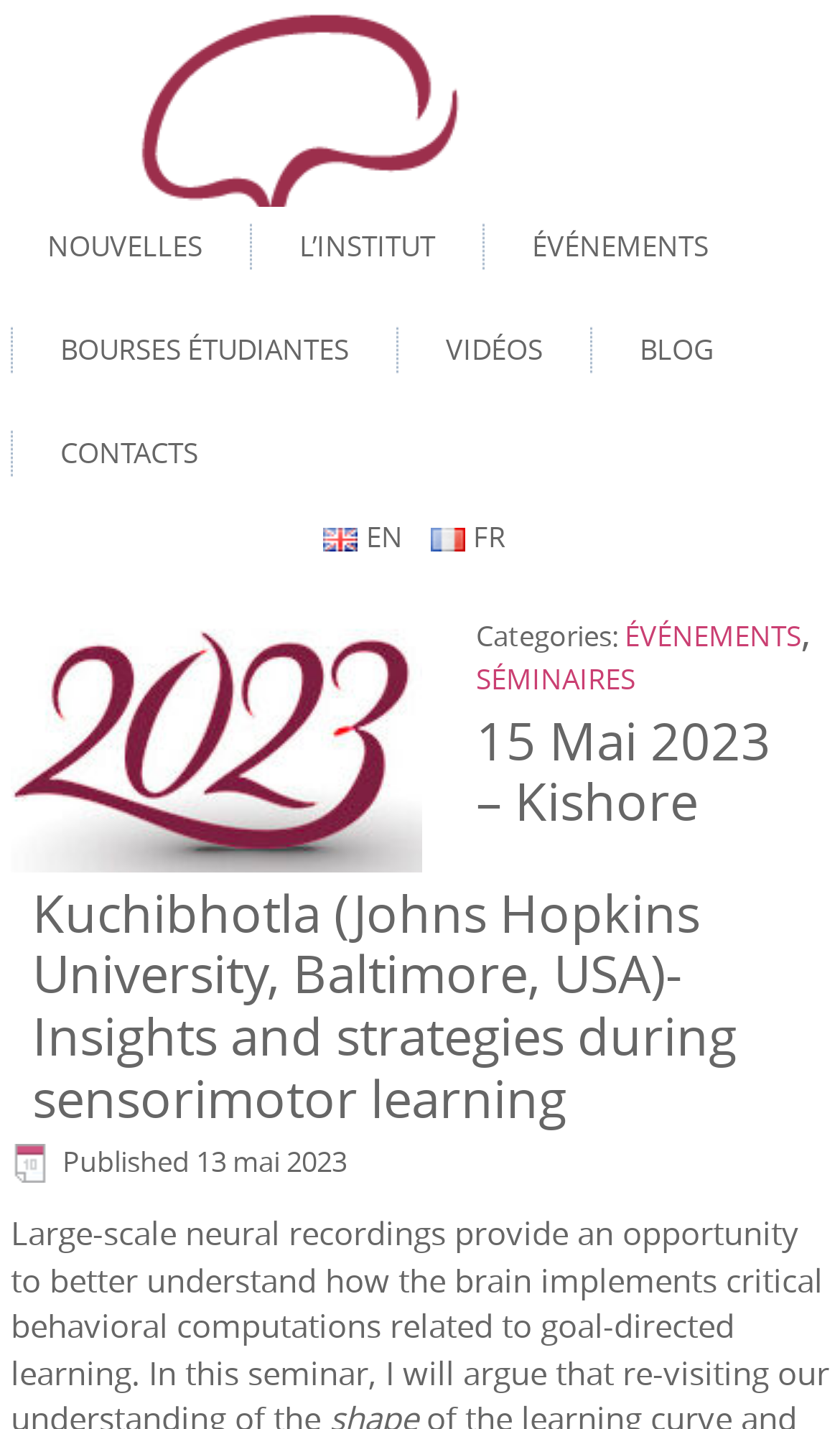Determine the bounding box coordinates of the element that should be clicked to execute the following command: "View the '15 Mai 2023 – Kishore Kuchibhotla' event".

[0.038, 0.494, 0.918, 0.793]